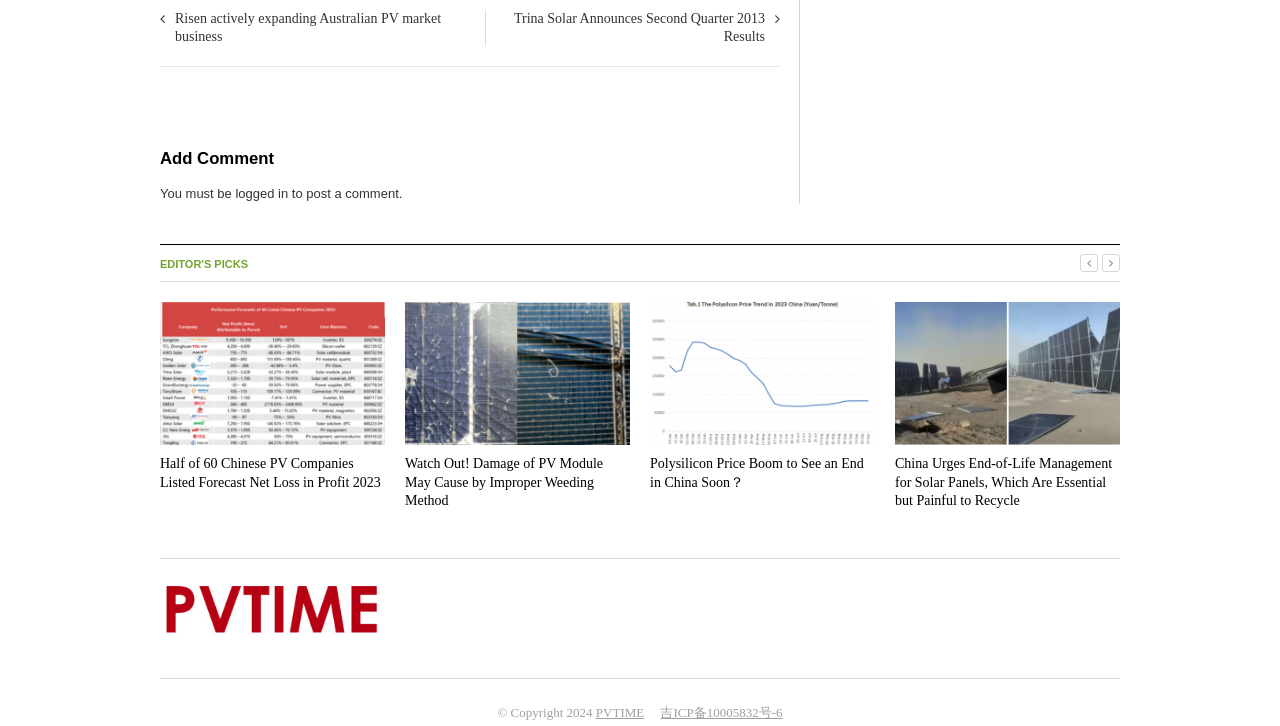What is the purpose of the links at the bottom of the webpage?
Please answer the question as detailed as possible based on the image.

The links at the bottom of the webpage, including 'PVTIME' and '吉ICP备10005832号-6', appear to be footer links that provide additional information or resources related to the website. They may include copyright information, terms of use, or other secondary content.